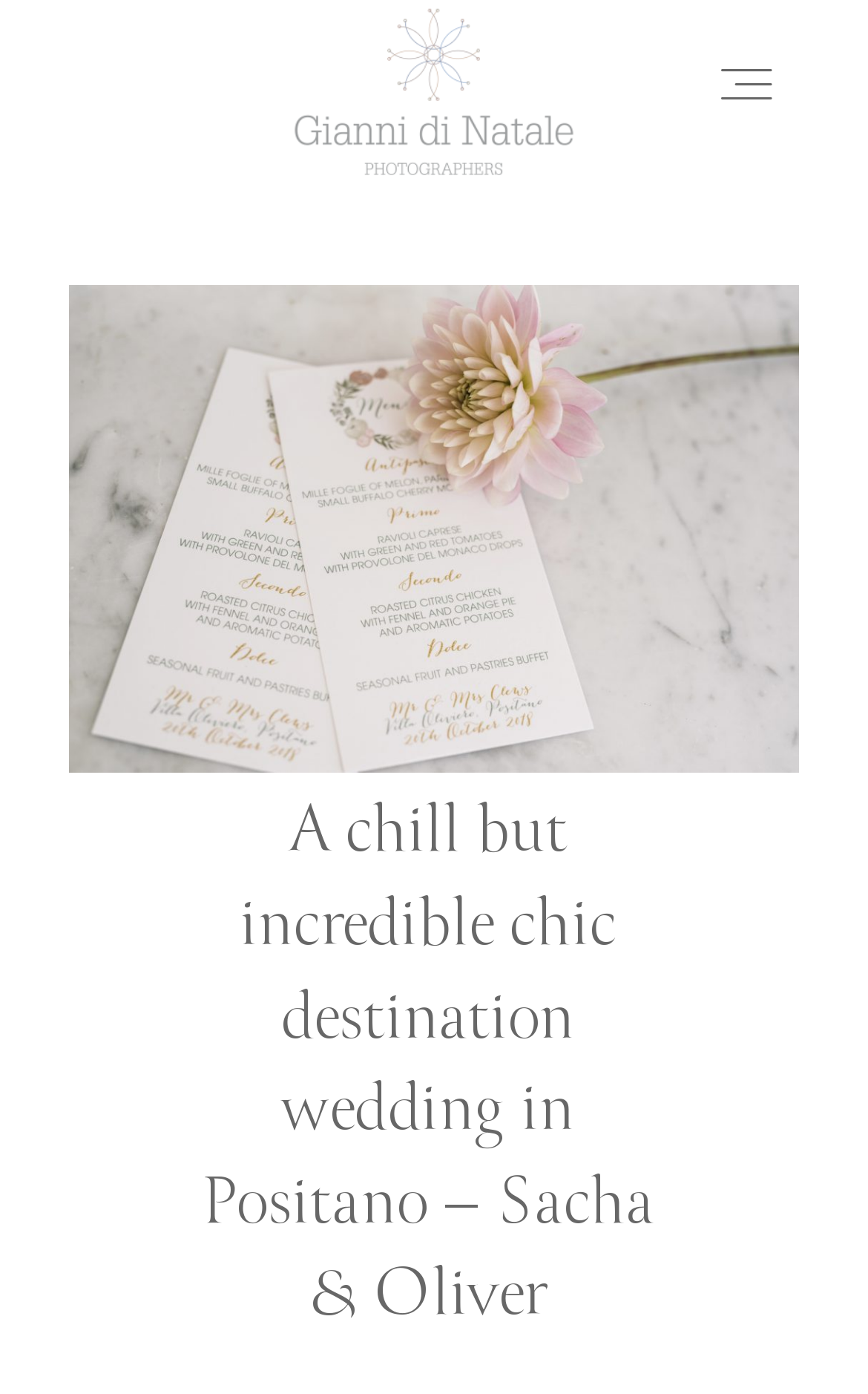Please answer the following question using a single word or phrase: 
What is the location of the wedding?

Positano